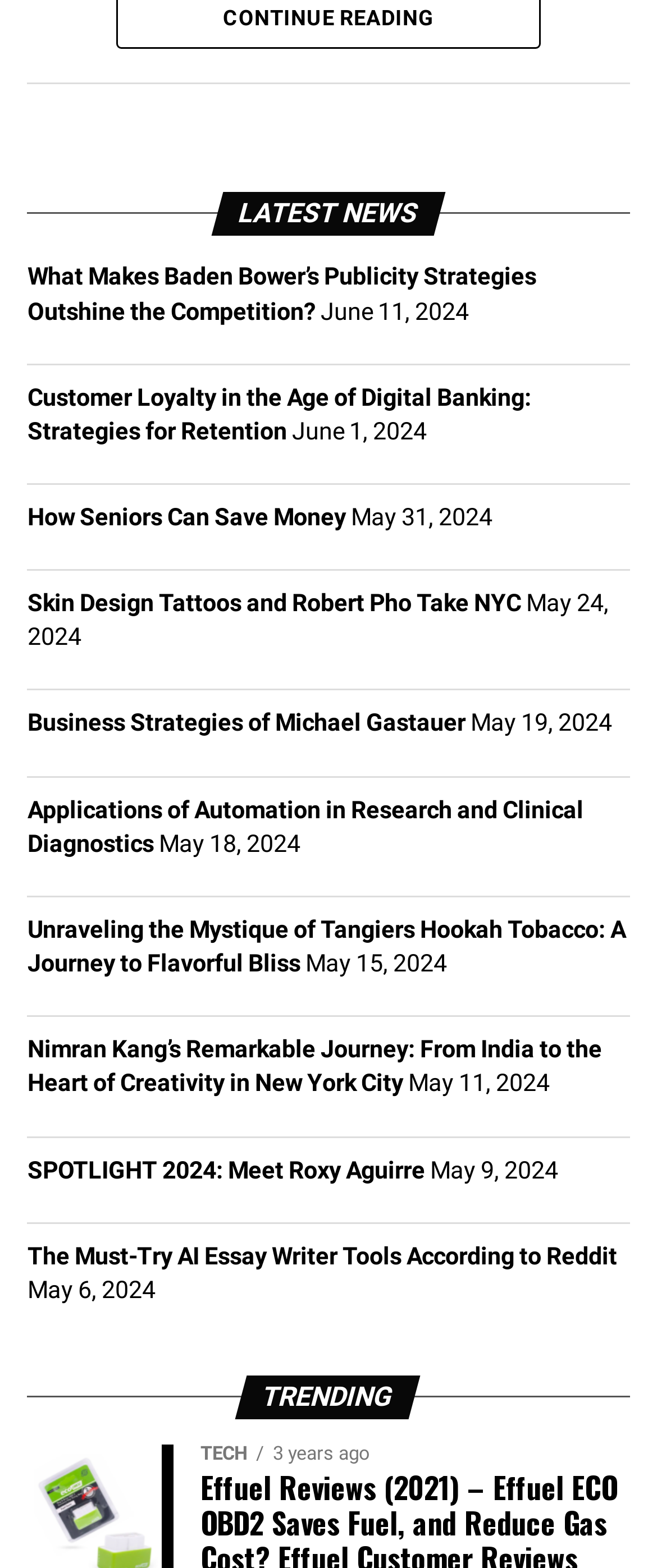Can you pinpoint the bounding box coordinates for the clickable element required for this instruction: "Check out Skin Design Tattoos and Robert Pho Take NYC"? The coordinates should be four float numbers between 0 and 1, i.e., [left, top, right, bottom].

[0.042, 0.376, 0.793, 0.394]